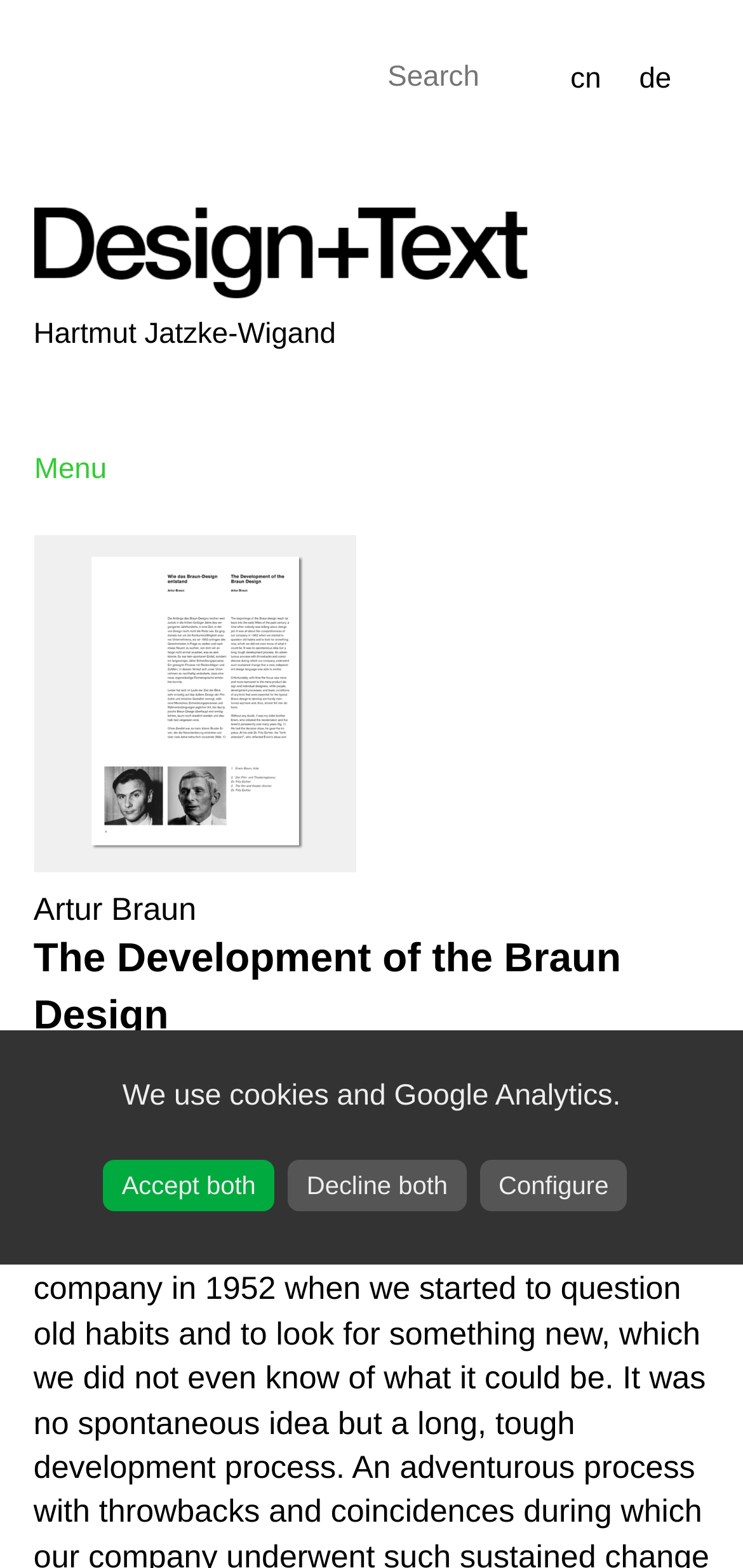Describe the webpage meticulously, covering all significant aspects.

The webpage is about the Braun design and its development by various individuals, including E. Braun, Eichler, Gugelot, Rams, Weiss, Müller, and Seiffert. 

At the top right corner, there are two links, "de" and "cn", which likely represent language options. Next to these links, there is a search box labeled "Search". 

On the left side of the page, there is a vertical menu with a link and an image above it. The image is not described, but it is likely a logo or an icon. Below the image, there is a text "Hartmut Jatzke-Wigand" and a non-breaking space character. The menu is labeled "Menu". 

Below the menu, there is a link "Artur Braun: The Development of the Braun Design" with an image above it, which is also not described. The image is likely related to Artur Braun or the Braun design. 

The main content of the page is divided into two sections, with headings "Artur Braun" and "The Development of the Braun Design". 

At the bottom of the page, there is a notice about cookies and Google Analytics, followed by three buttons: "Accept both", "Decline both", and "Configure", which allow users to manage their cookie preferences.